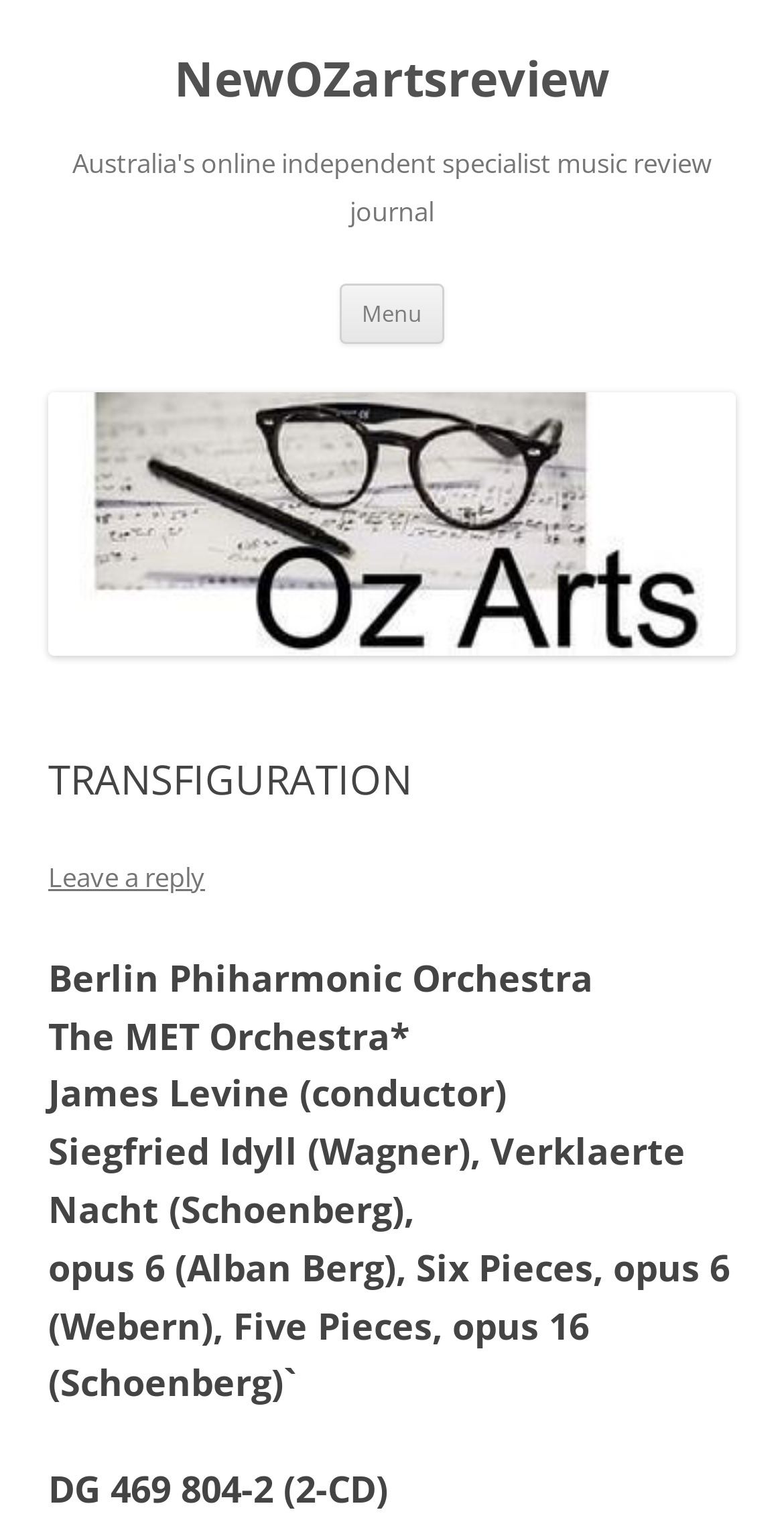Identify the bounding box of the HTML element described here: "parent_node: NewOZartsreview". Provide the coordinates as four float numbers between 0 and 1: [left, top, right, bottom].

[0.062, 0.254, 0.408, 0.28]